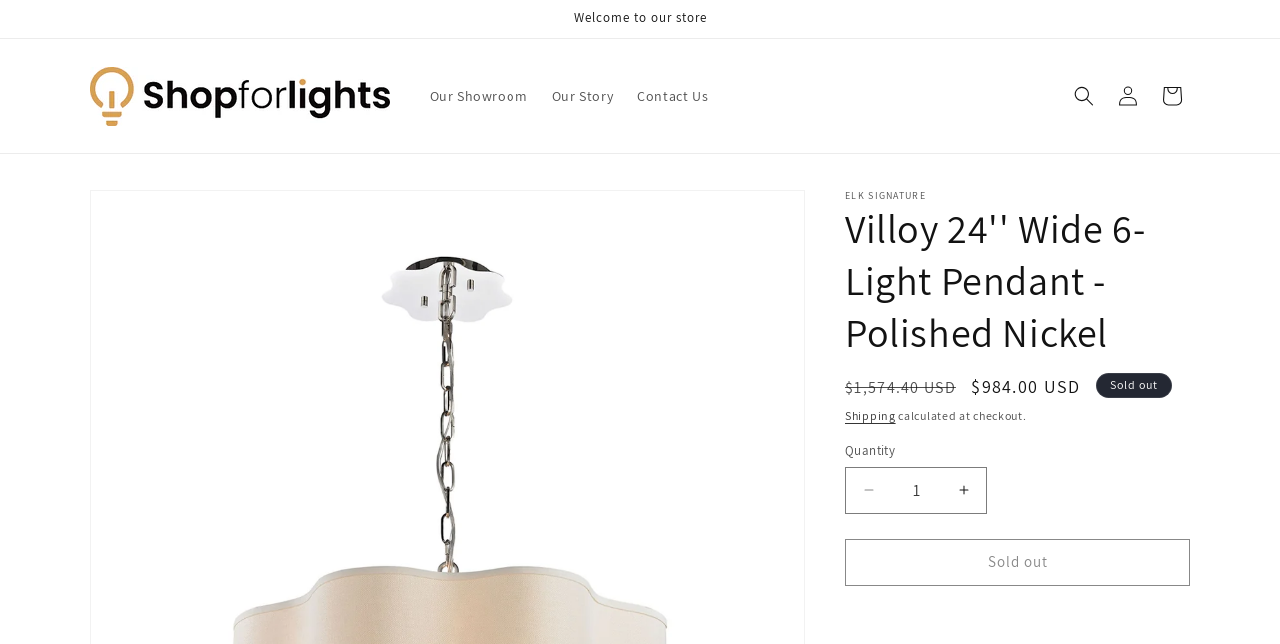Determine the bounding box coordinates of the element's region needed to click to follow the instruction: "Search for products". Provide these coordinates as four float numbers between 0 and 1, formatted as [left, top, right, bottom].

[0.83, 0.115, 0.864, 0.183]